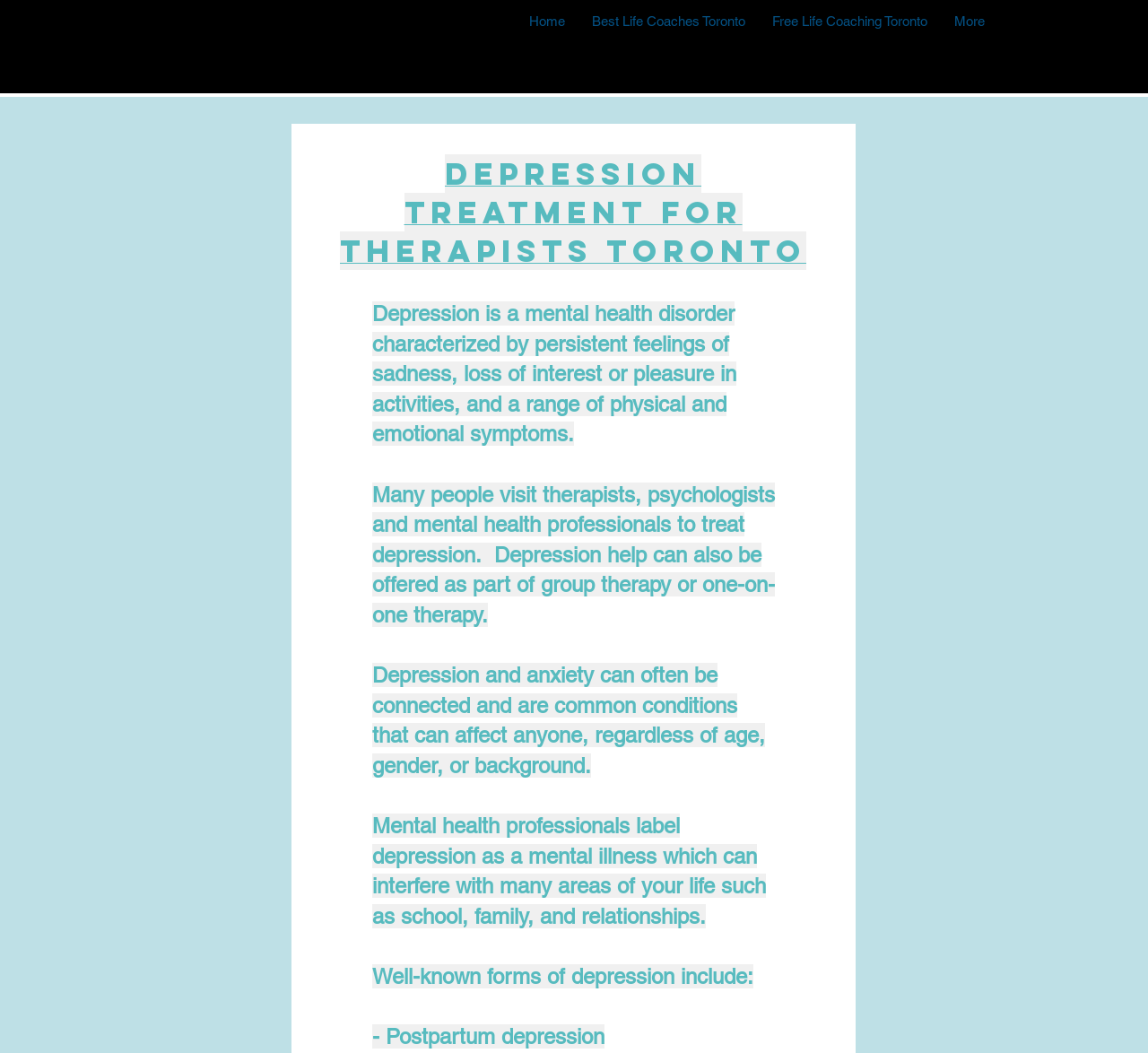What can depression interfere with?
Kindly give a detailed and elaborate answer to the question.

The webpage states that depression can interfere with many areas of life, such as school, family, and relationships, as mentioned in the StaticText element with the text 'Mental health professionals label depression as a mental illness which can interfere with many areas of your life such as school, family, and relationships.'